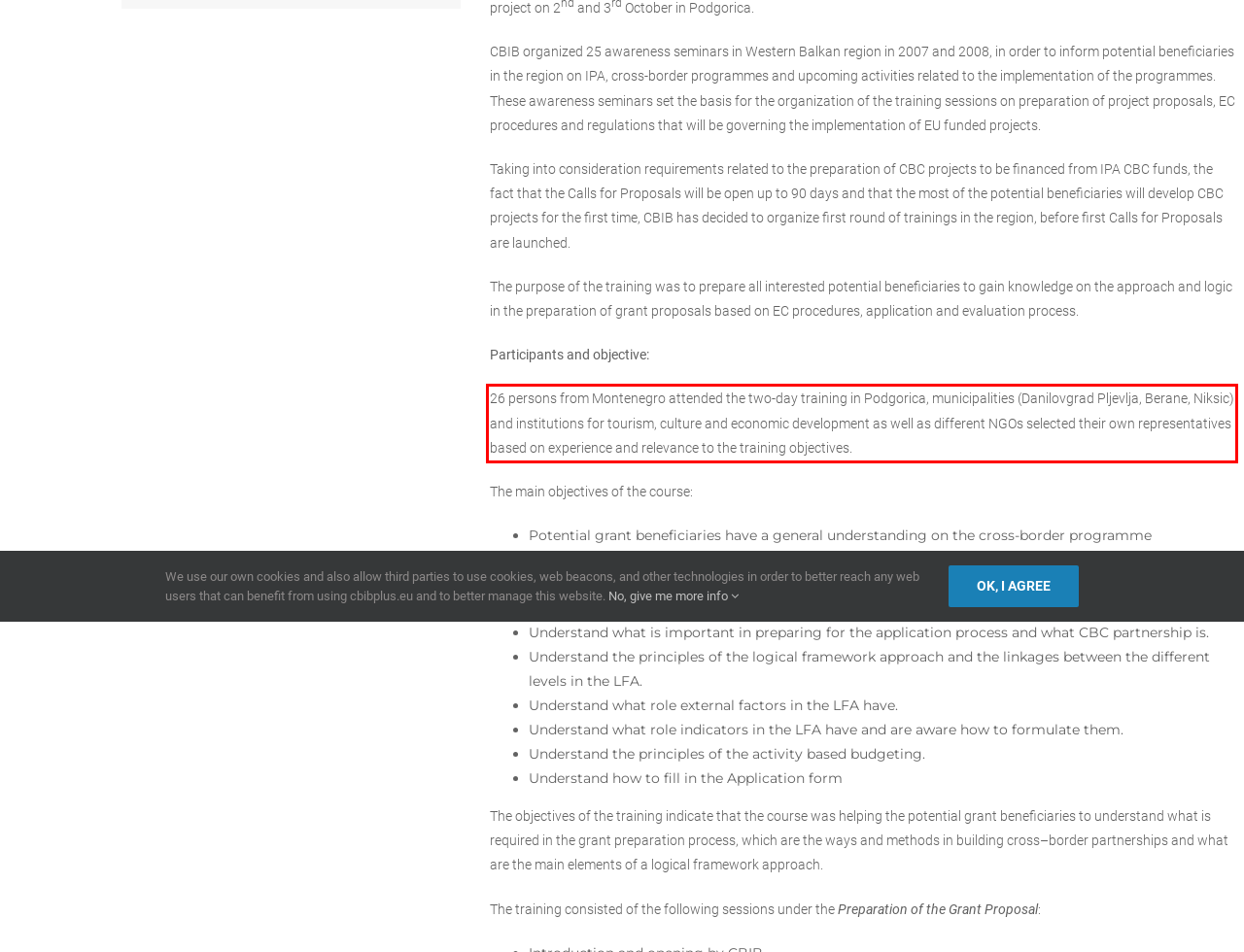Observe the screenshot of the webpage, locate the red bounding box, and extract the text content within it.

26 persons from Montenegro attended the two-day training in Podgorica, municipalities (Danilovgrad Pljevlja, Berane, Niksic) and institutions for tourism, culture and economic development as well as different NGOs selected their own representatives based on experience and relevance to the training objectives.